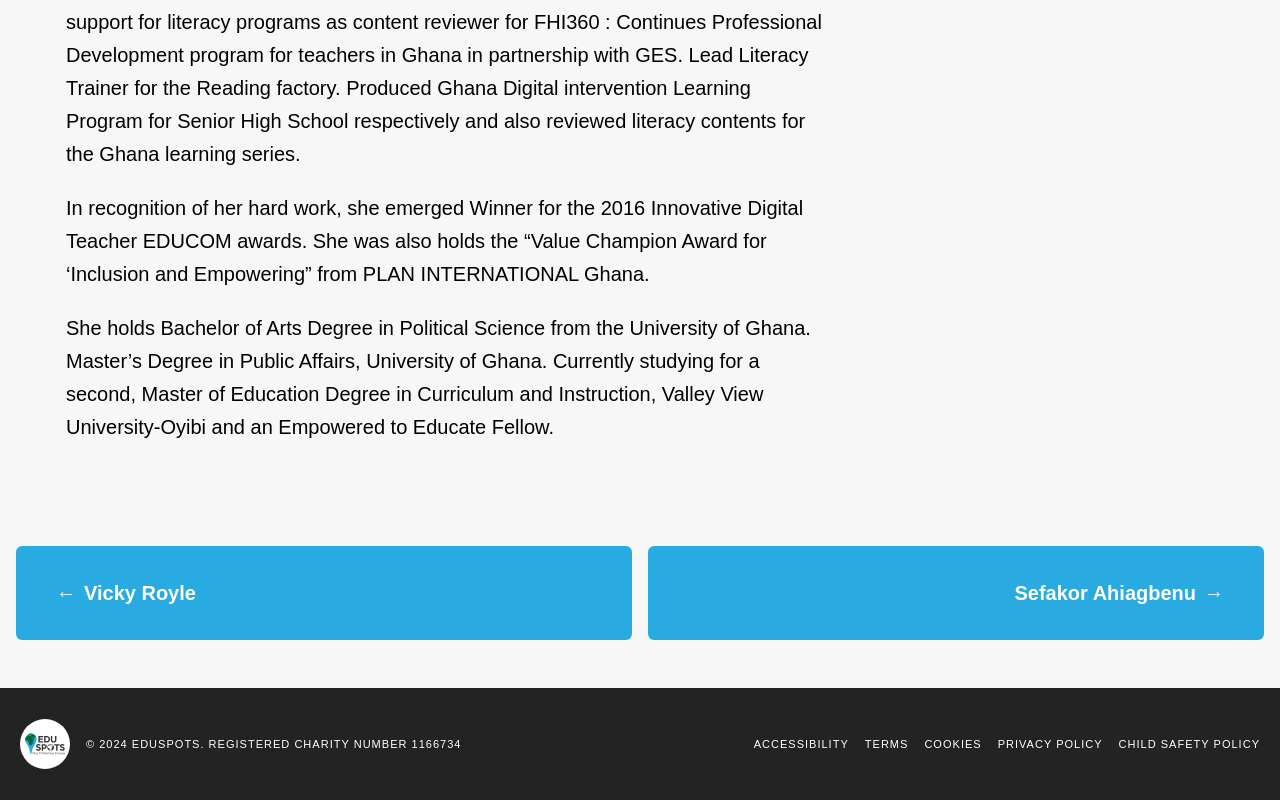Locate the UI element that matches the description Child Safety Policy in the webpage screenshot. Return the bounding box coordinates in the format (top-left x, top-left y, bottom-right x, bottom-right y), with values ranging from 0 to 1.

[0.861, 0.92, 0.984, 0.94]